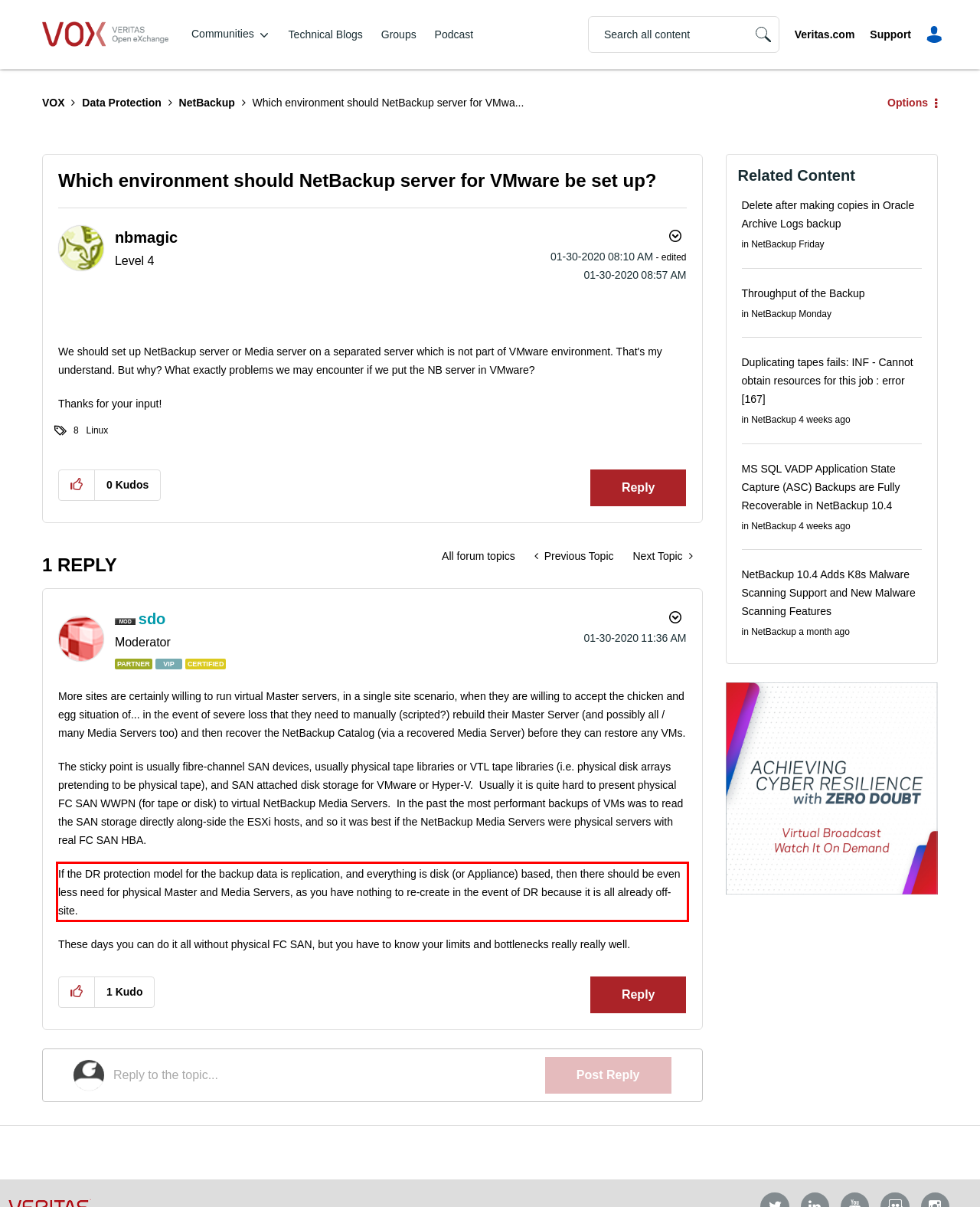You are given a screenshot of a webpage with a UI element highlighted by a red bounding box. Please perform OCR on the text content within this red bounding box.

If the DR protection model for the backup data is replication, and everything is disk (or Appliance) based, then there should be even less need for physical Master and Media Servers, as you have nothing to re-create in the event of DR because it is all already off-site.